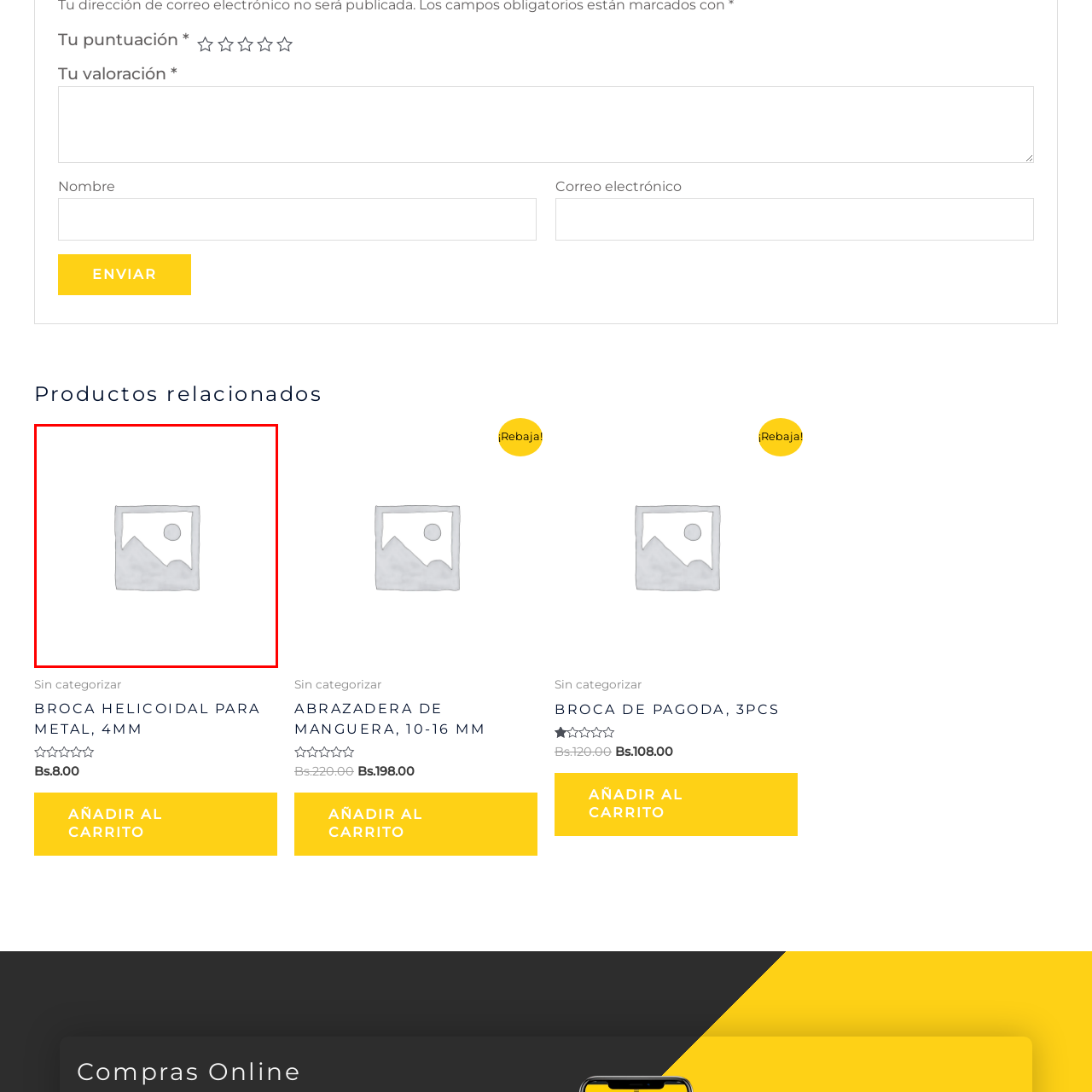What is the design style of the icon?
Look at the image enclosed by the red bounding box and give a detailed answer using the visual information available in the image.

The overall design of the 'Marcador' icon appears minimalistic, reinforcing its role as a functional rather than decorative element in the interface, which implies that it is designed to be simple and easy to use.